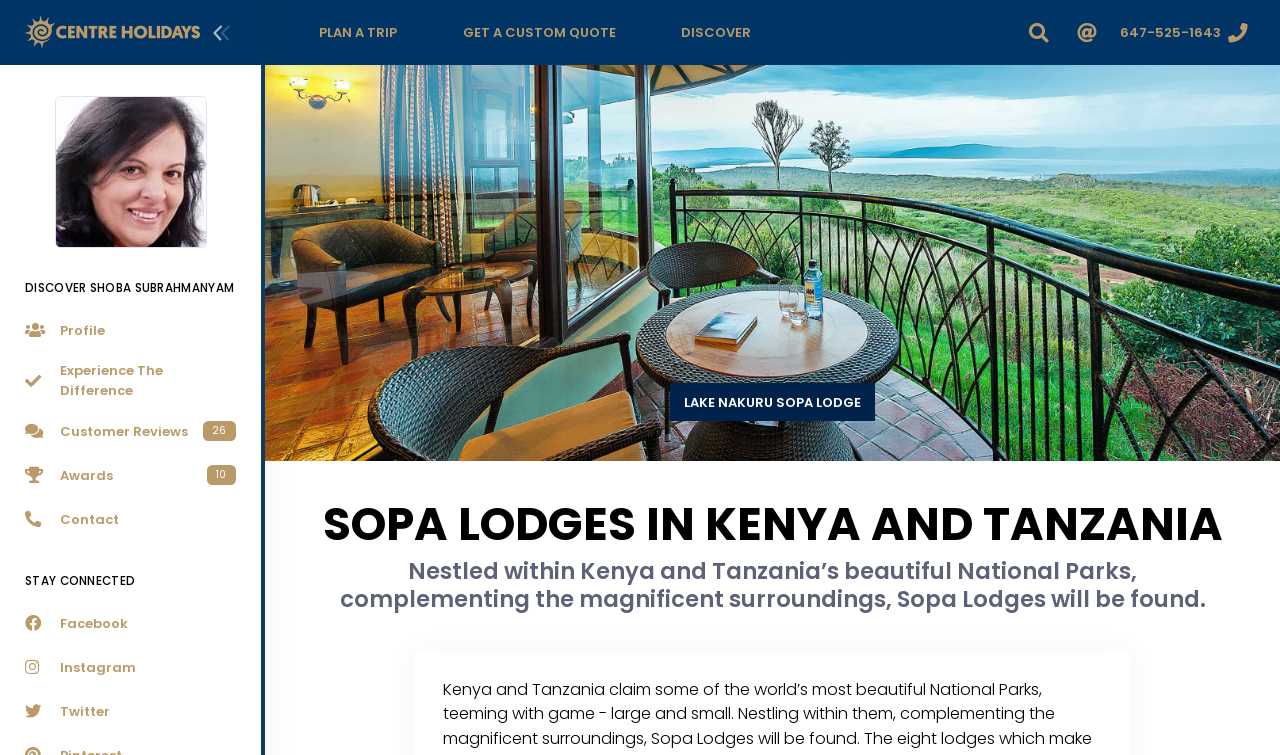Identify the bounding box for the described UI element: "Instagram".

[0.0, 0.855, 0.204, 0.913]